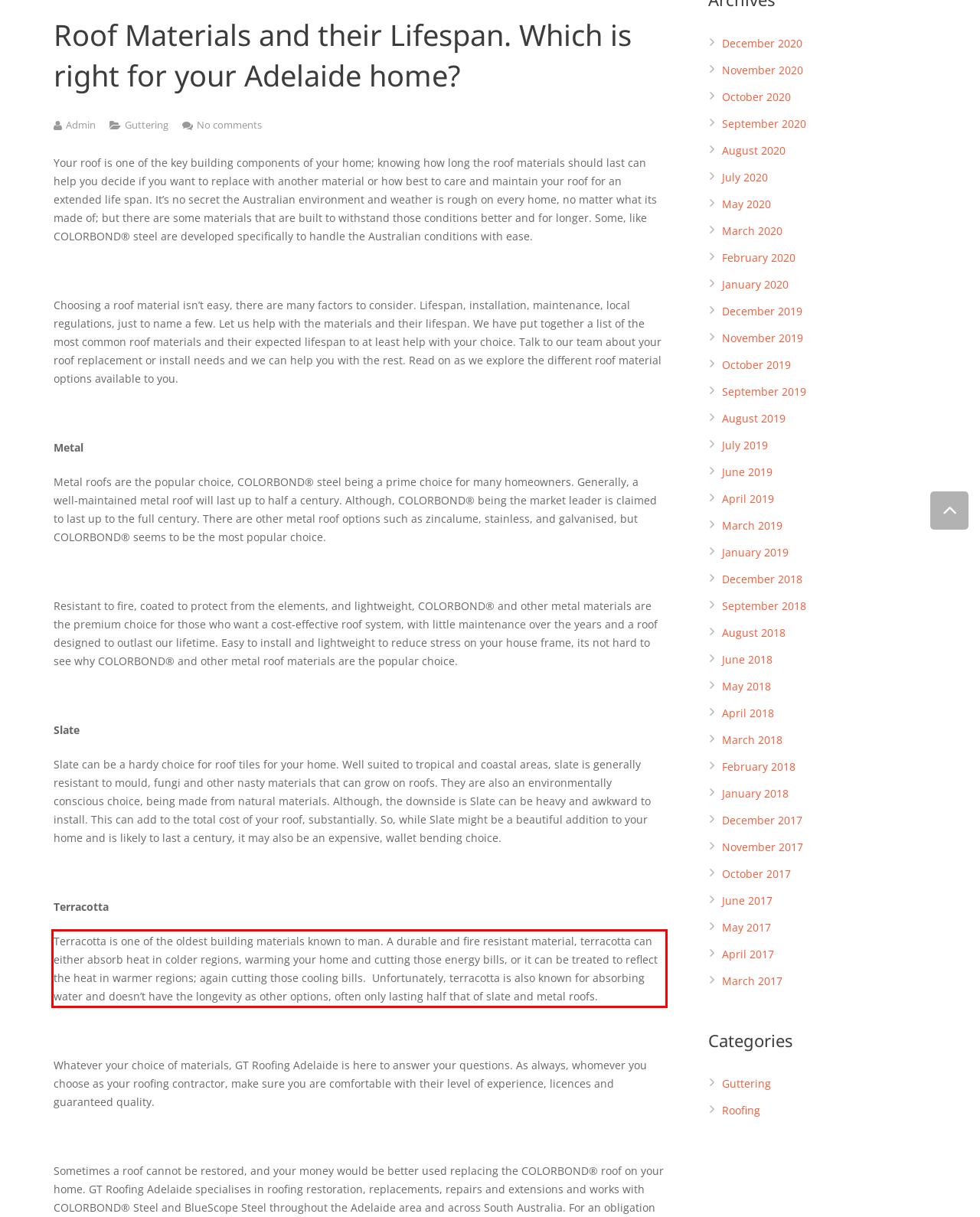Please analyze the screenshot of a webpage and extract the text content within the red bounding box using OCR.

Terracotta is one of the oldest building materials known to man. A durable and fire resistant material, terracotta can either absorb heat in colder regions, warming your home and cutting those energy bills, or it can be treated to reflect the heat in warmer regions; again cutting those cooling bills. Unfortunately, terracotta is also known for absorbing water and doesn’t have the longevity as other options, often only lasting half that of slate and metal roofs.